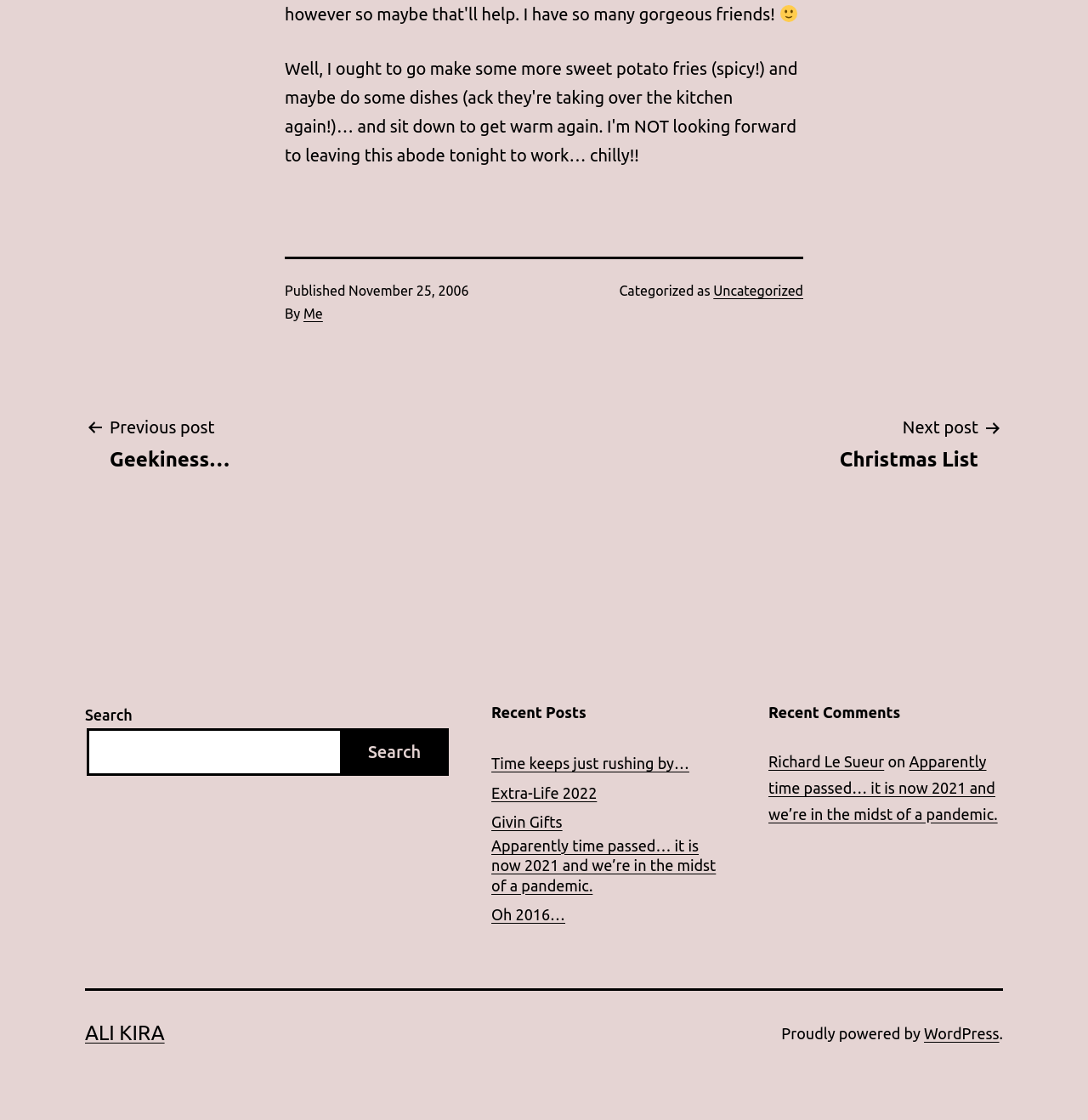What is the date of the published post?
Please give a detailed and thorough answer to the question, covering all relevant points.

I found the date of the published post by looking at the footer section, where it says 'Published' followed by the date 'November 25, 2006'.